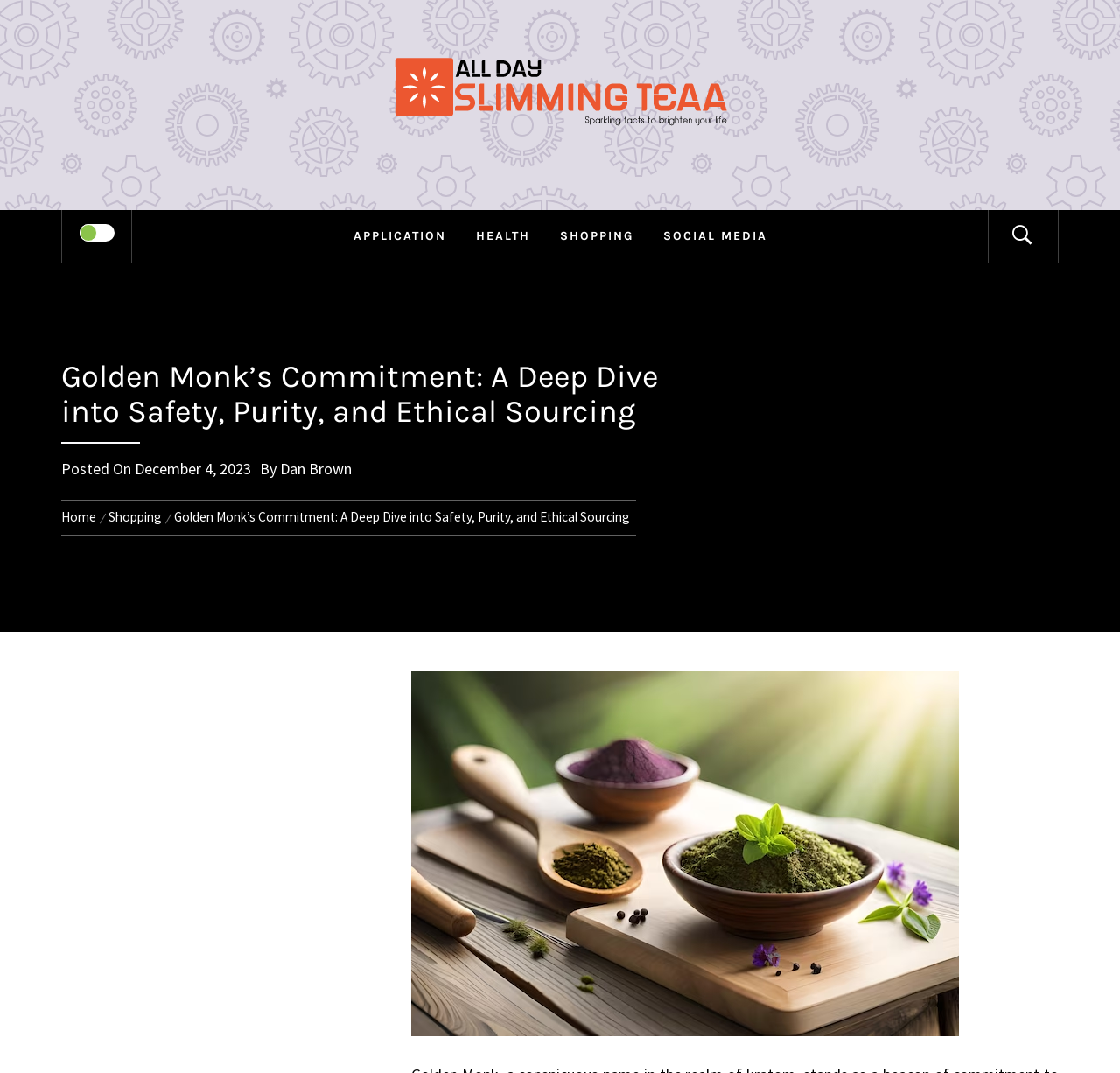What is the name of the author? Based on the screenshot, please respond with a single word or phrase.

Dan Brown